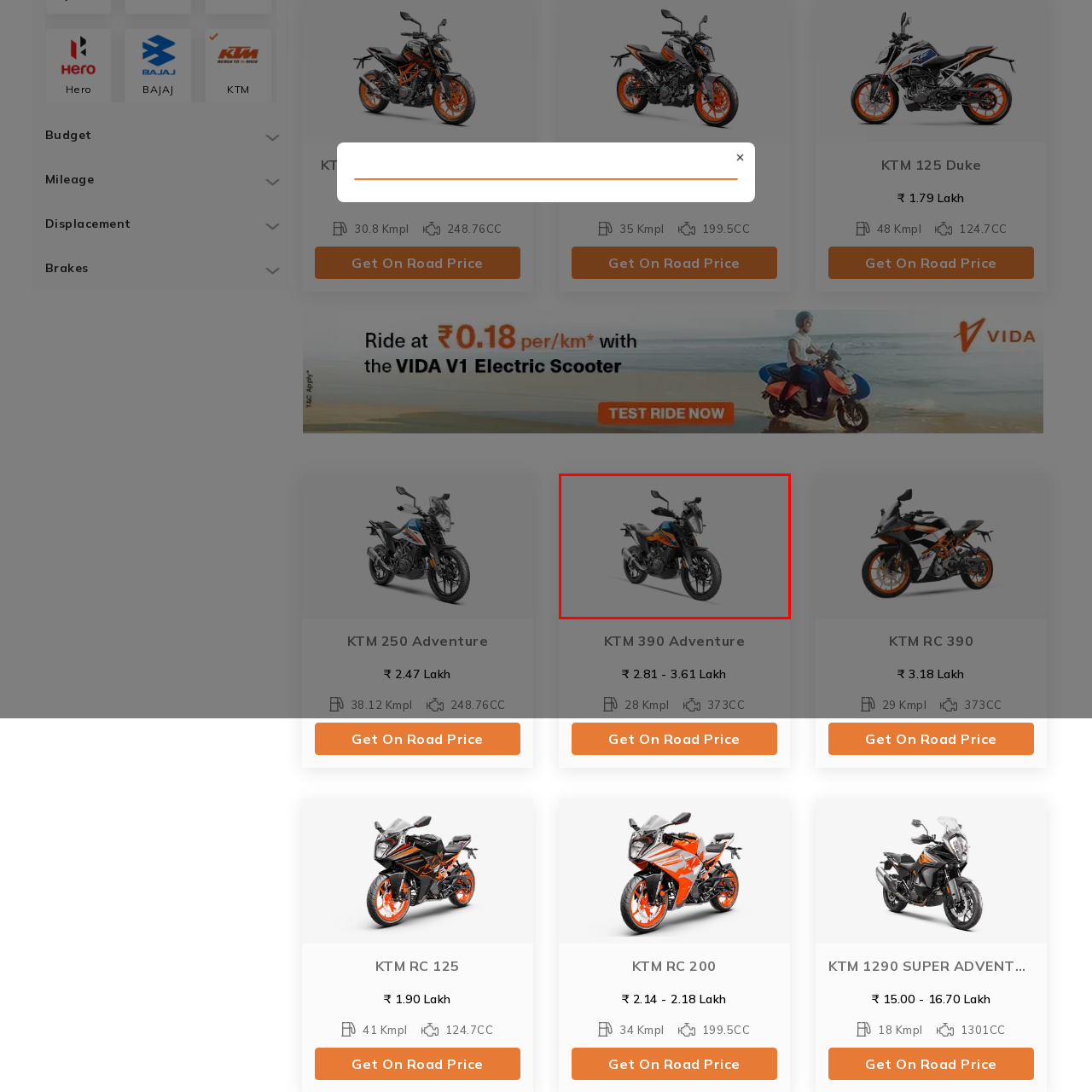What is the purpose of the motorcycle's design?
Analyze the image encased by the red bounding box and elaborate on your answer to the question.

The caption states that the motorcycle is designed for adventure, which suggests that its design elements, such as the robust build, prominent front fork, and aggressive stance, are intended to provide a capable performance on and off the road.